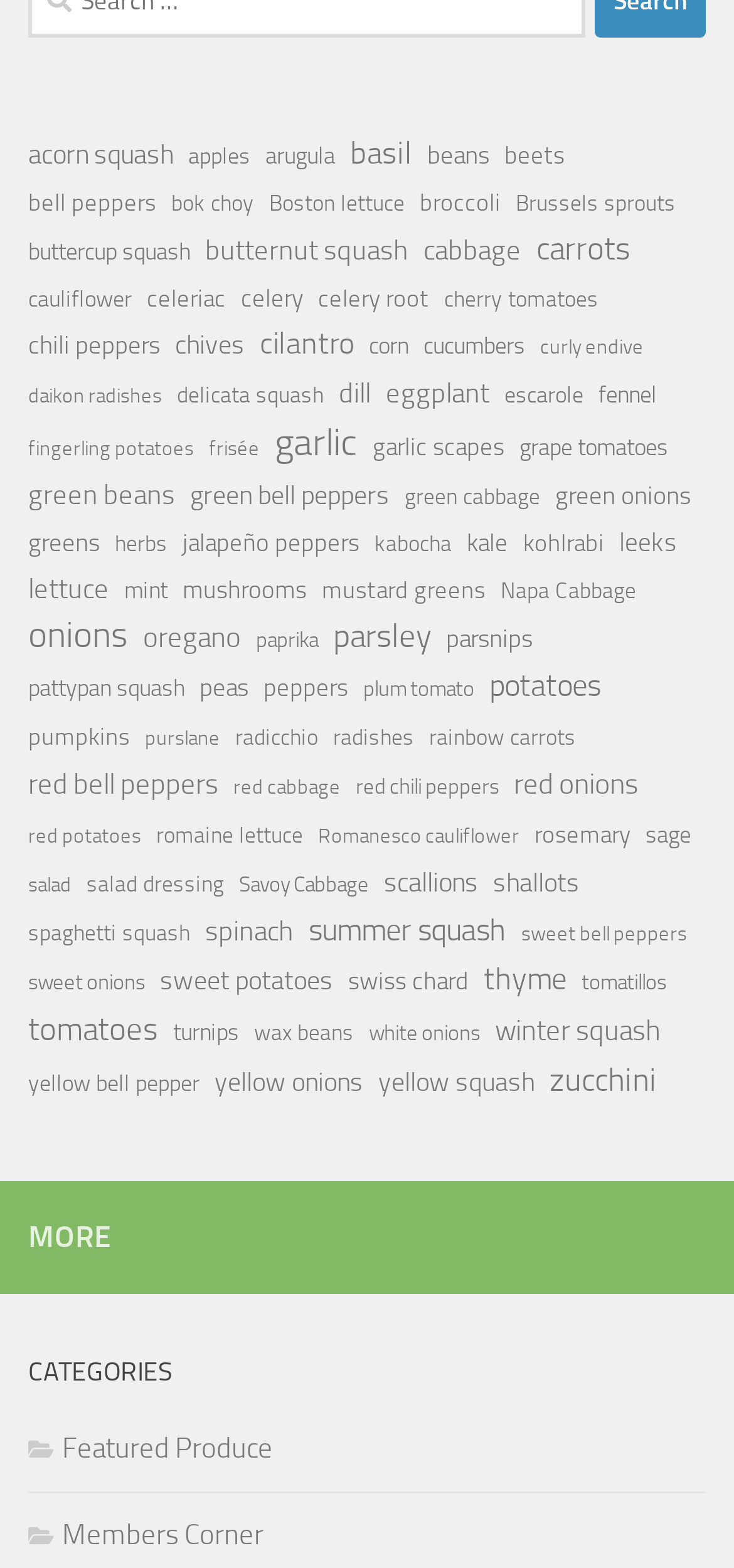For the given element description Members Corner, determine the bounding box coordinates of the UI element. The coordinates should follow the format (top-left x, top-left y, bottom-right x, bottom-right y) and be within the range of 0 to 1.

[0.038, 0.968, 0.359, 0.989]